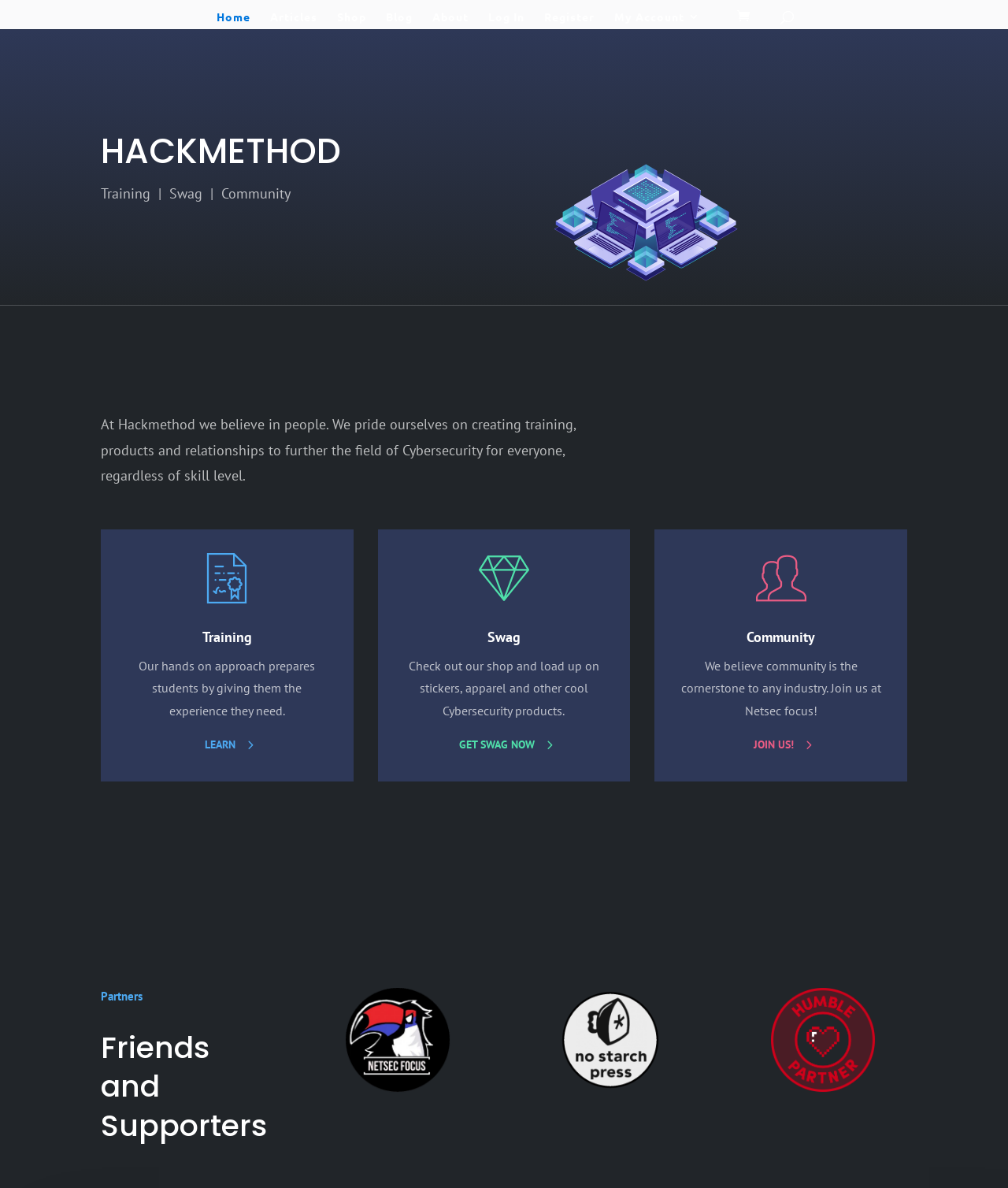Answer the question with a brief word or phrase:
What is the name of the event mentioned in the Community section?

Netsec focus